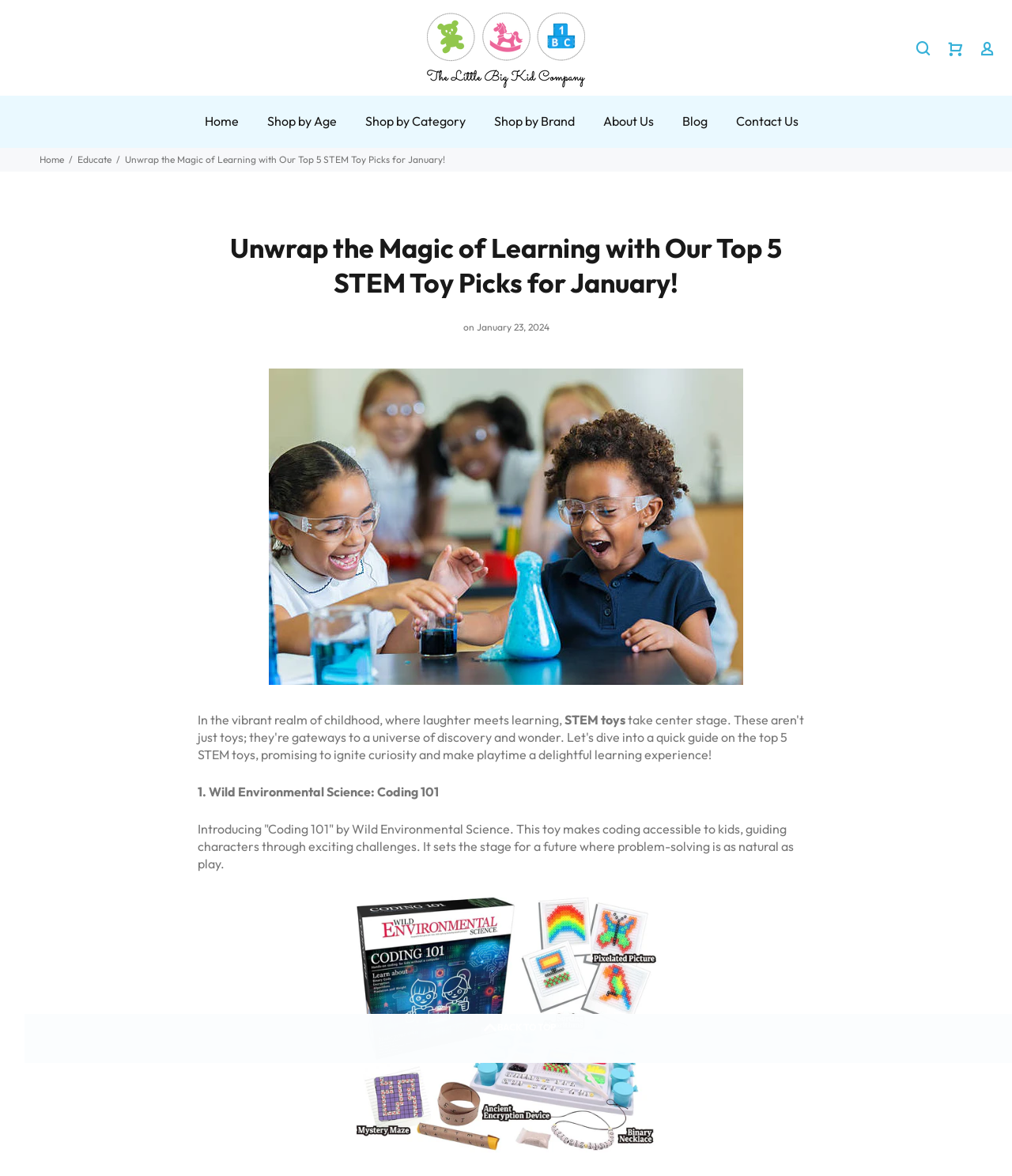Could you specify the bounding box coordinates for the clickable section to complete the following instruction: "Read the blog"?

[0.66, 0.081, 0.713, 0.125]